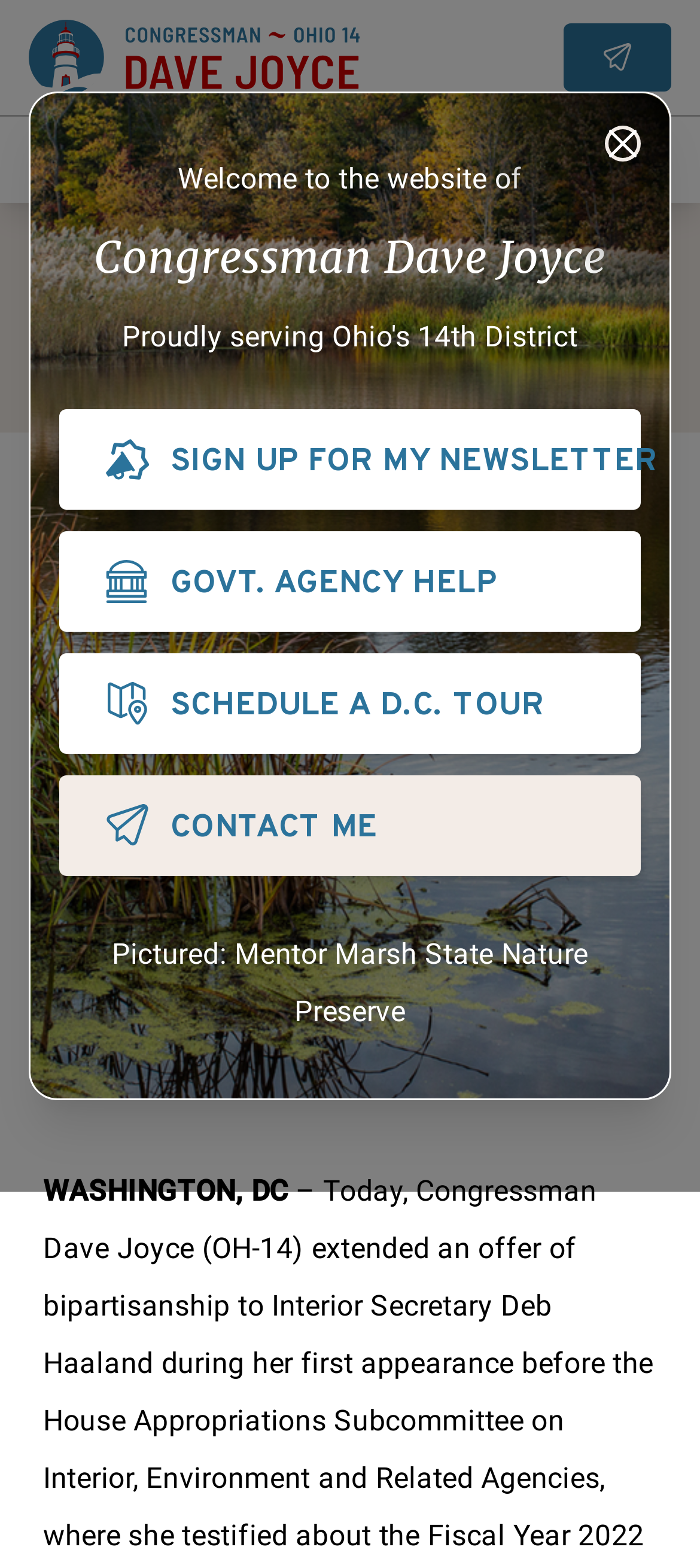Respond to the question below with a single word or phrase:
What is the name of the congressman?

Dave Joyce